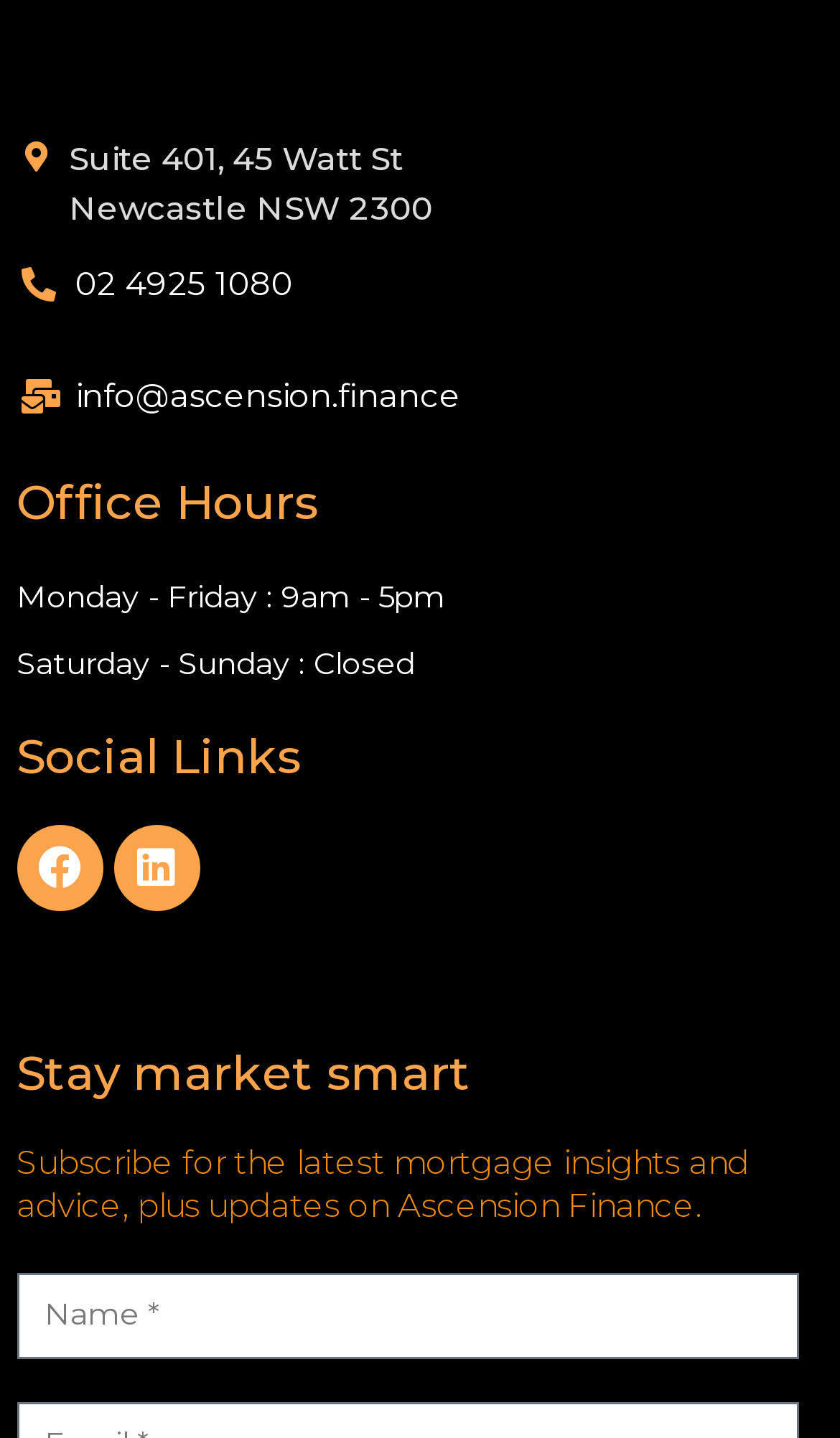Please answer the following question using a single word or phrase: What are the office hours on Saturday and Sunday?

Closed